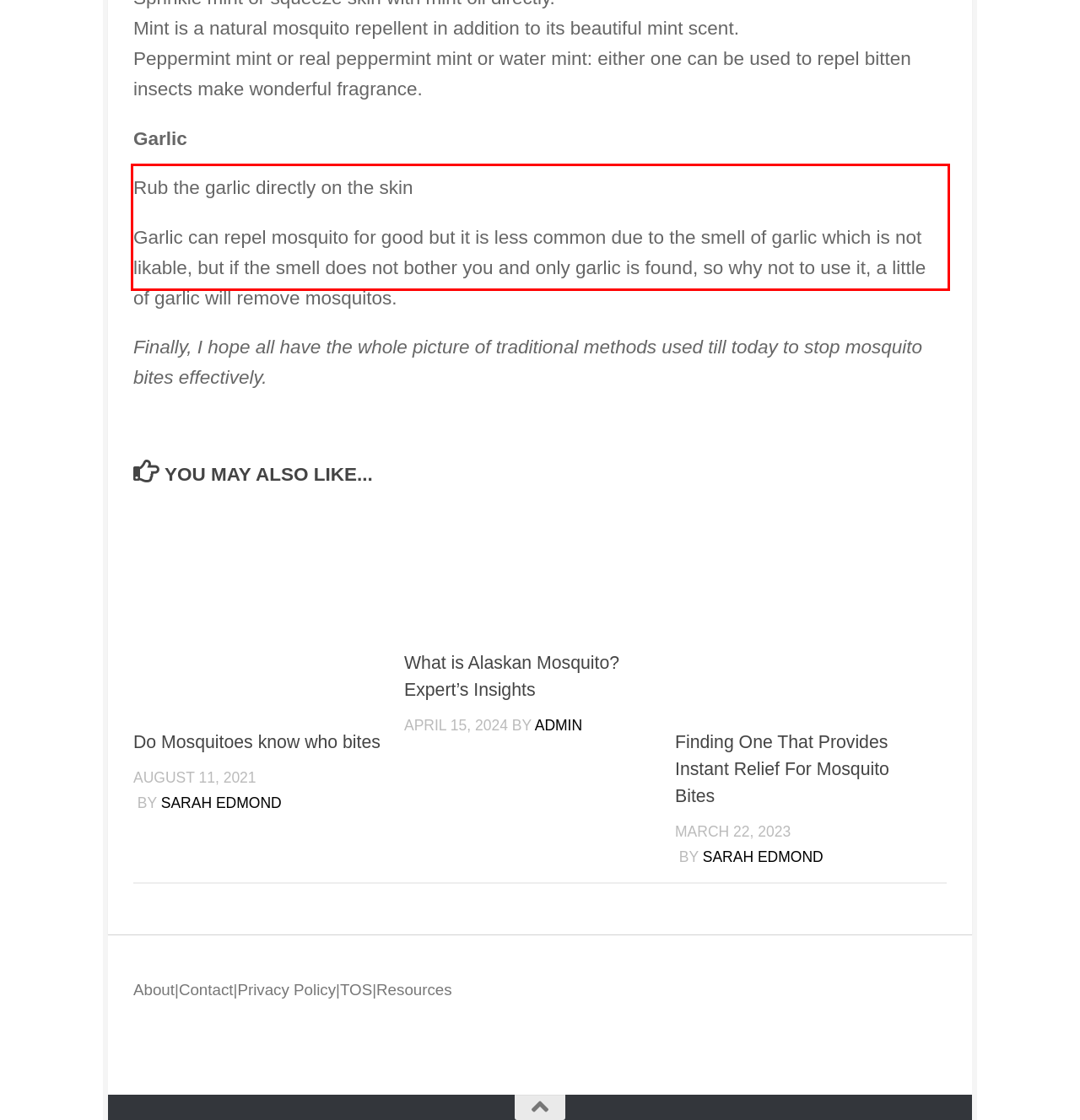Identify the text inside the red bounding box in the provided webpage screenshot and transcribe it.

This how to make a mosquito repellent of dried or fresh herbs. This recipe uses boiled or dried herbs added to witch hazelnuts as their basis. This homemade repellent is effective because insects do not like the smell of strong herbs, especially mosquitoes.